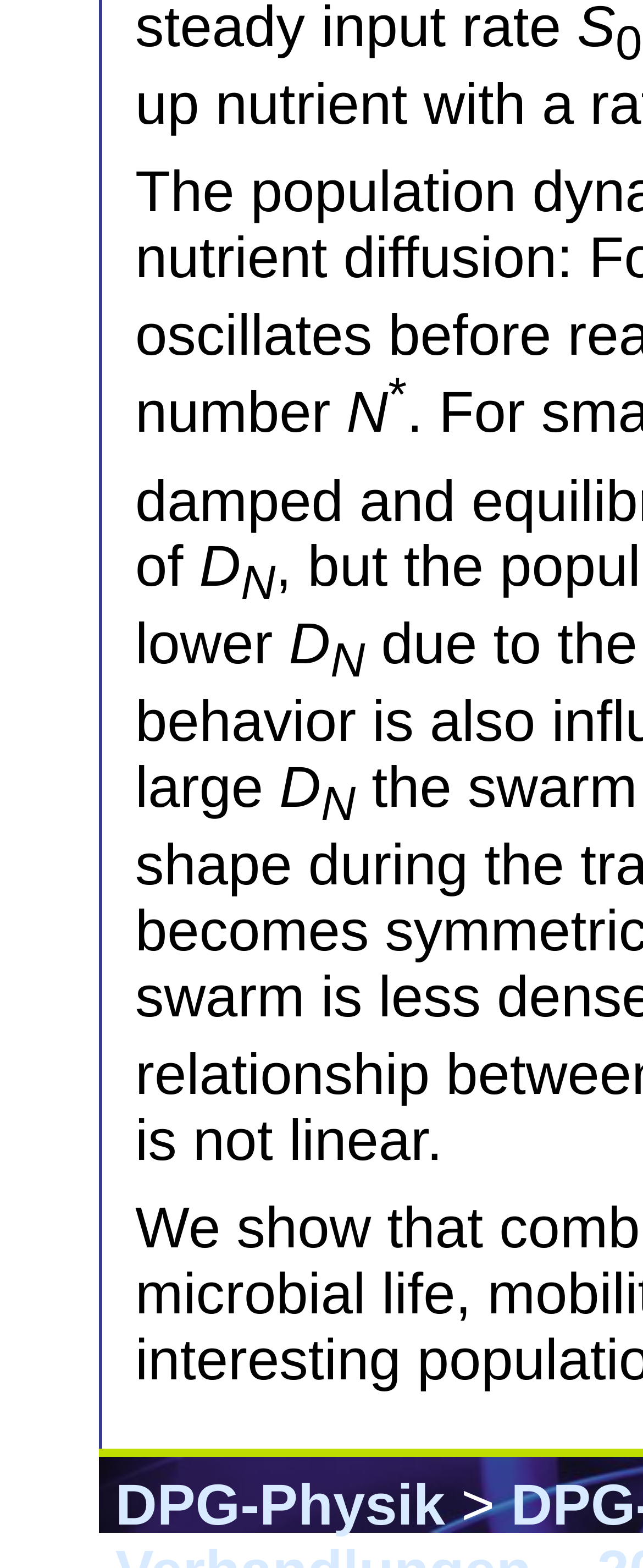Give a one-word or phrase response to the following question: What is the superscript symbol?

*